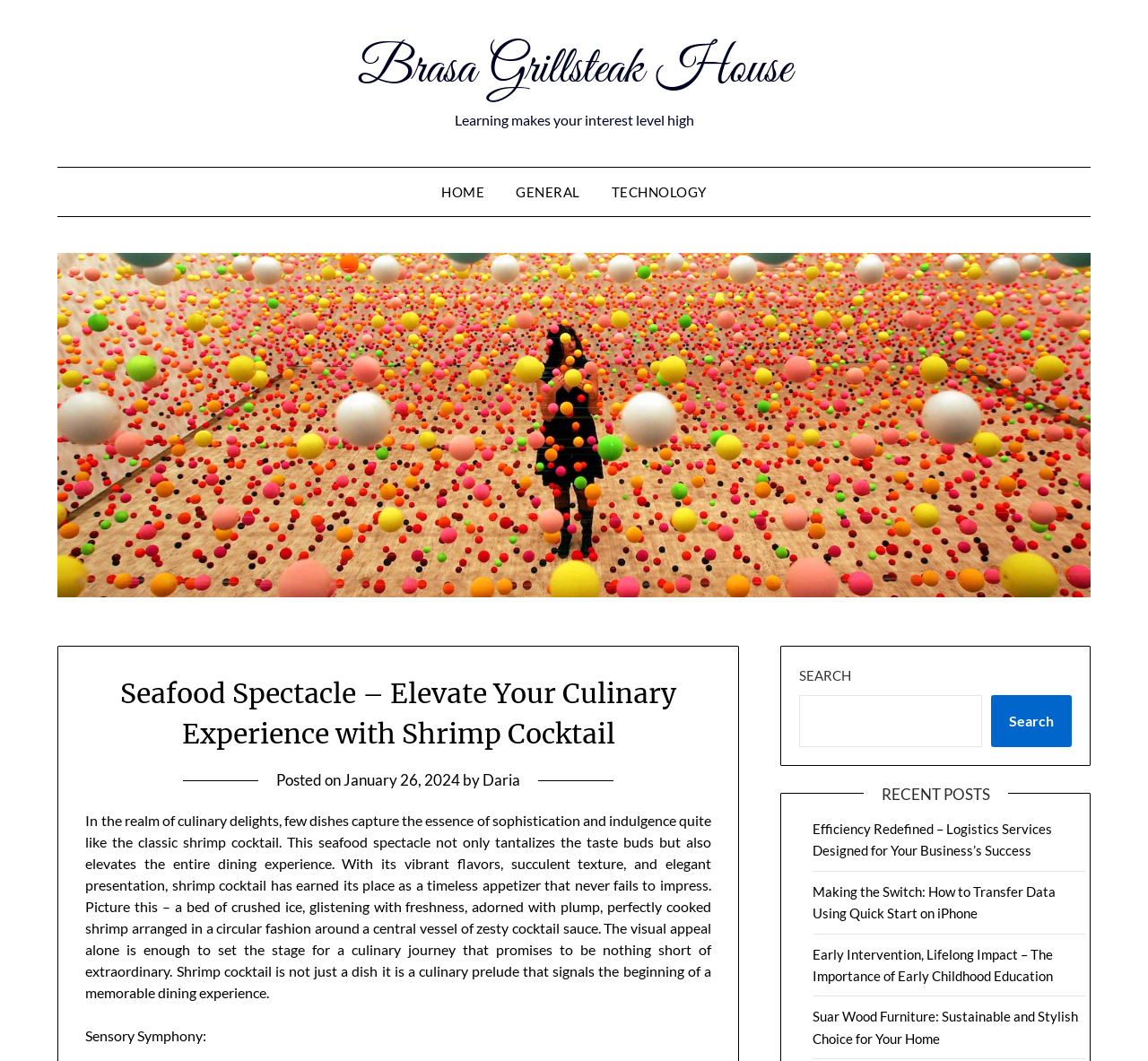Can you extract the primary headline text from the webpage?

Seafood Spectacle – Elevate Your Culinary Experience with Shrimp Cocktail